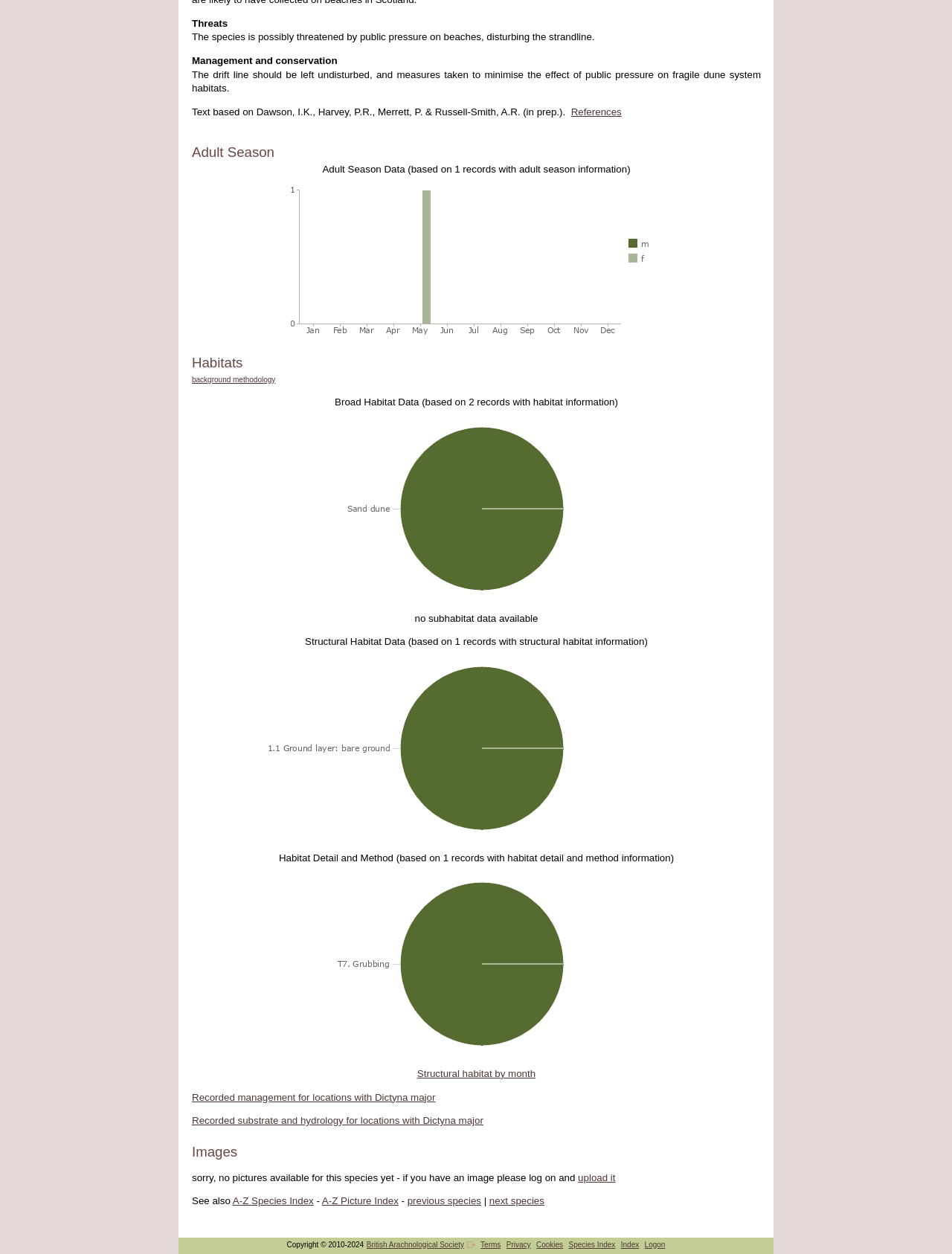Please respond to the question using a single word or phrase:
What should be done to minimize the effect of public pressure on fragile dune system habitats?

leave the drift line undisturbed